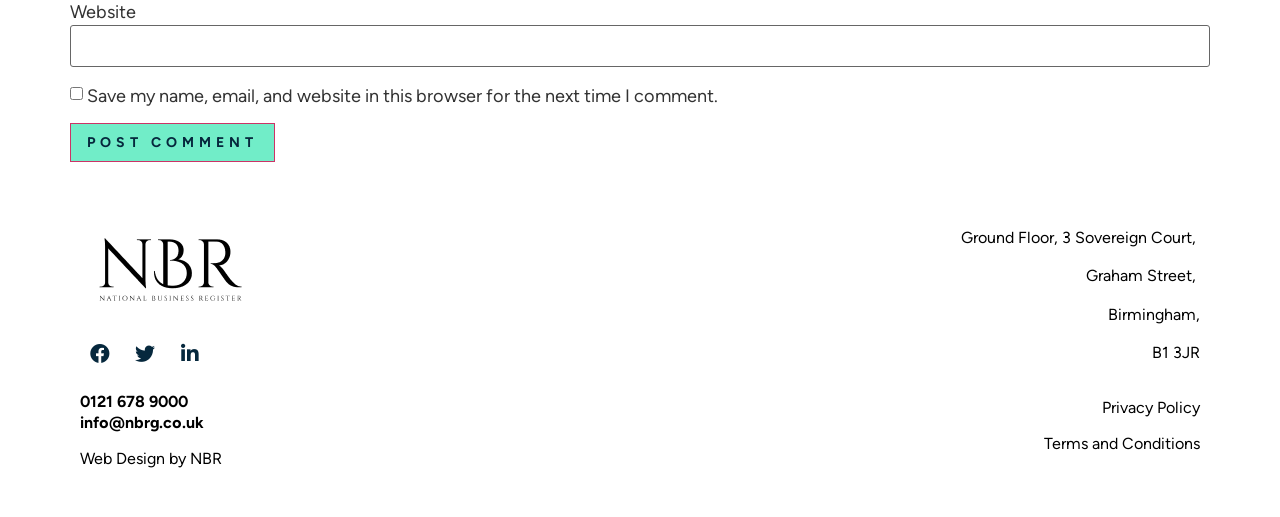Locate the bounding box coordinates of the region to be clicked to comply with the following instruction: "Check save my name and email". The coordinates must be four float numbers between 0 and 1, in the form [left, top, right, bottom].

[0.055, 0.169, 0.065, 0.194]